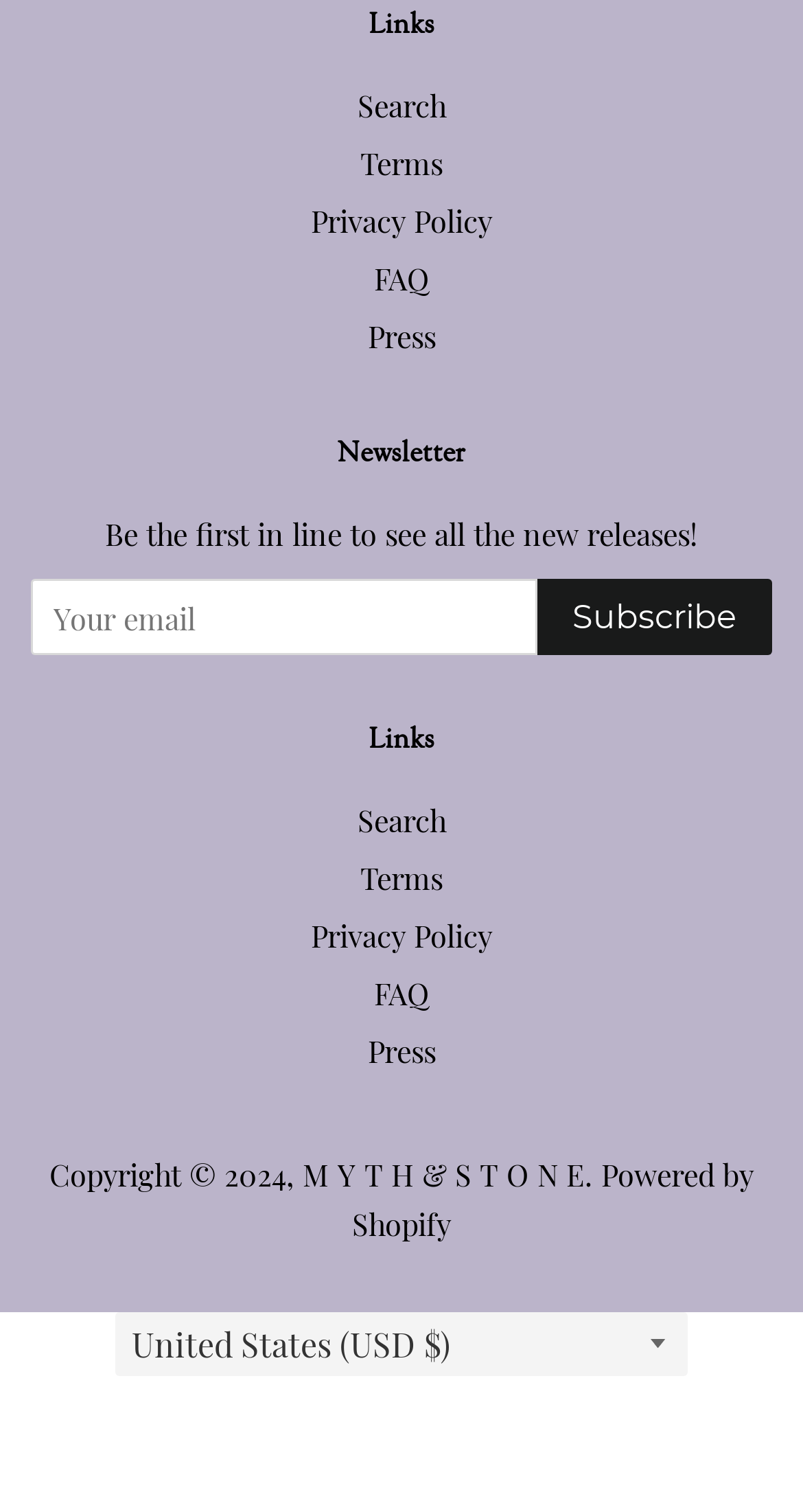What is the purpose of the textbox?
Provide a short answer using one word or a brief phrase based on the image.

Enter email